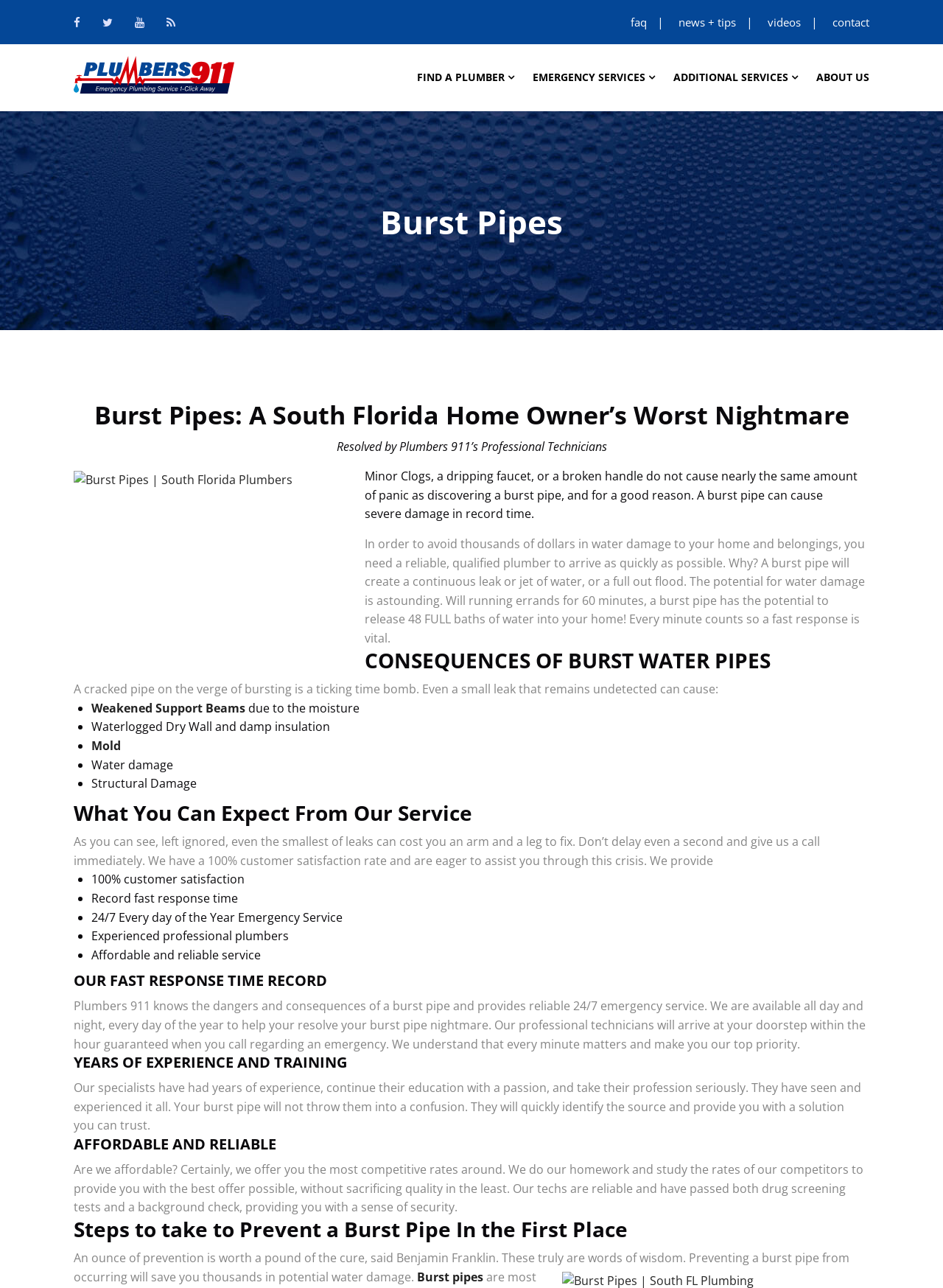Give a one-word or short phrase answer to this question: 
What is the consequence of a burst pipe?

Water damage